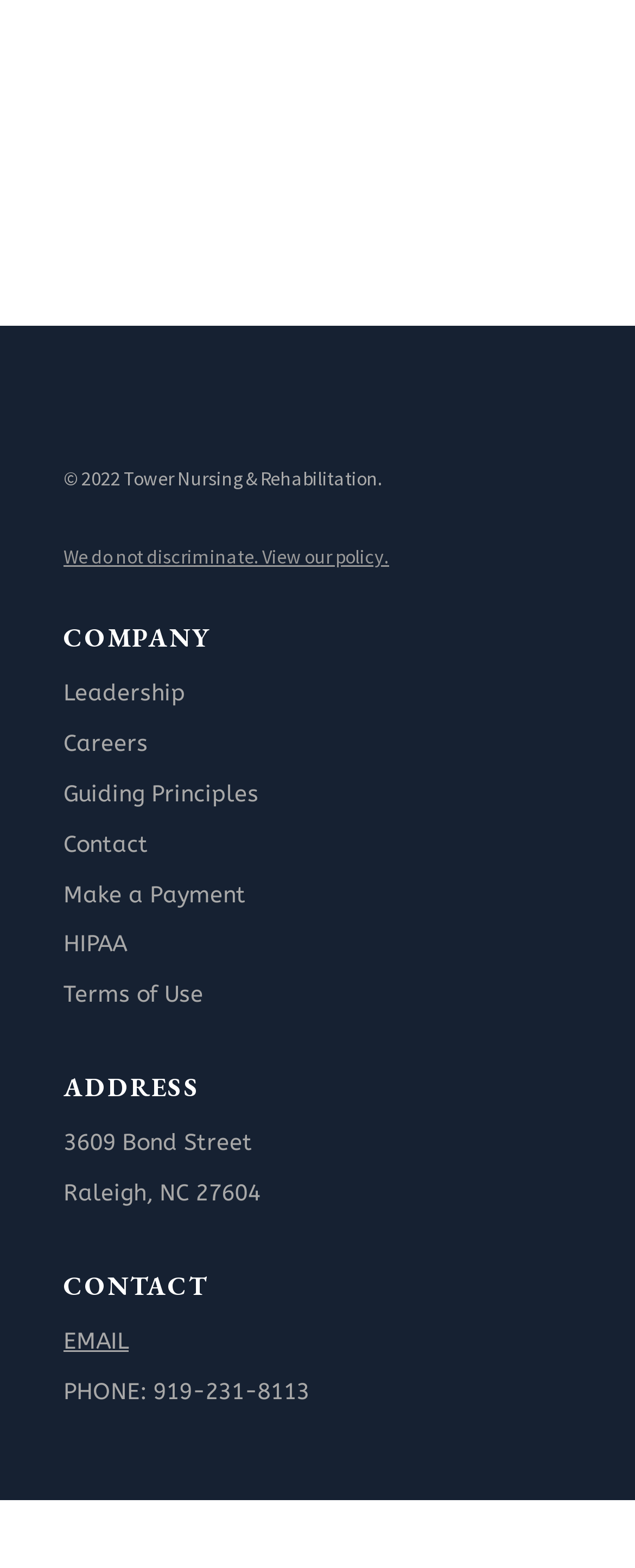How many links are there in the company section?
Using the image provided, answer with just one word or phrase.

7